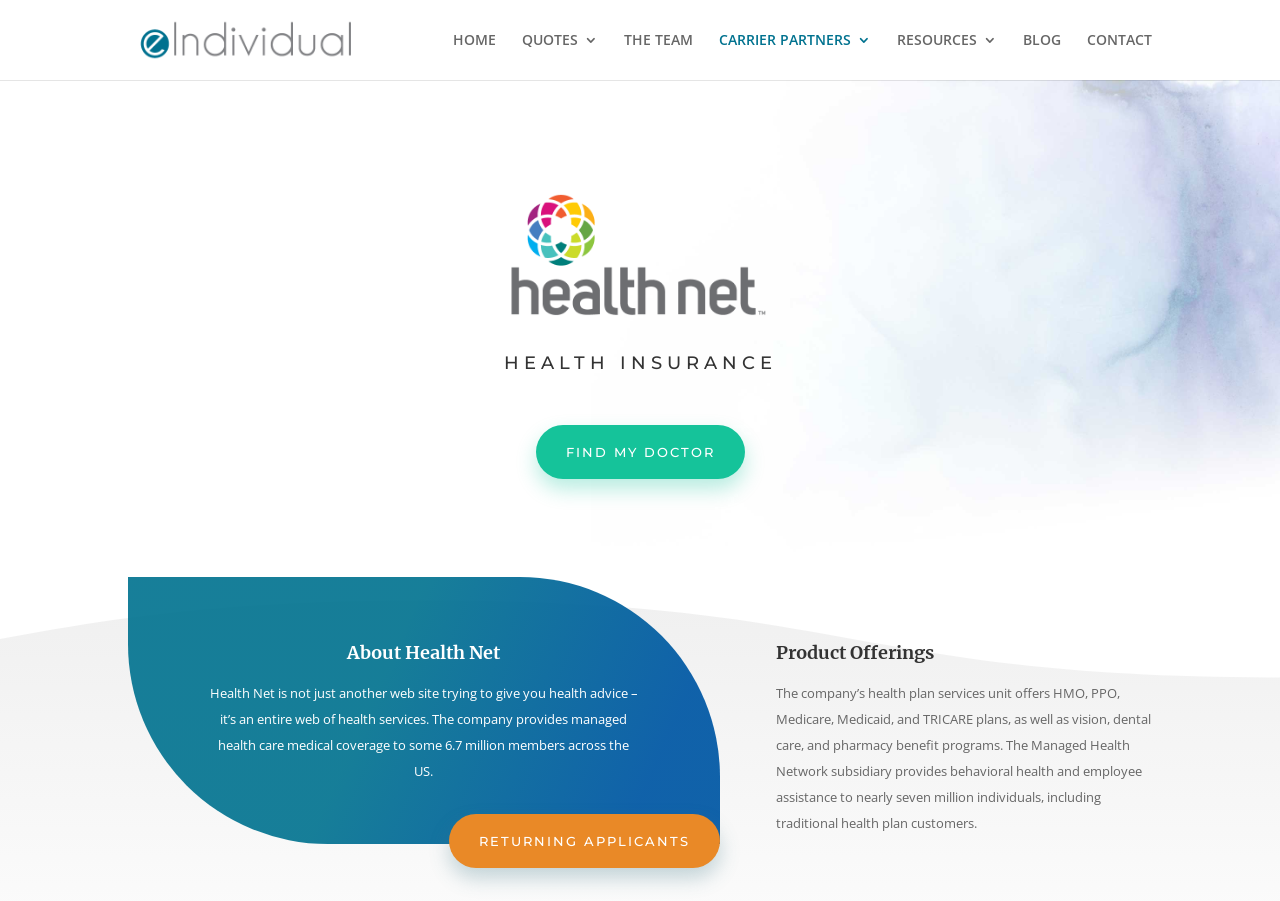Locate the bounding box of the UI element with the following description: "Find My Doctor".

[0.418, 0.472, 0.582, 0.532]